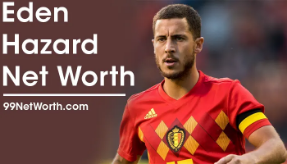Provide a brief response to the question using a single word or phrase: 
What is the focus of the related content?

Eden Hazard's financial status